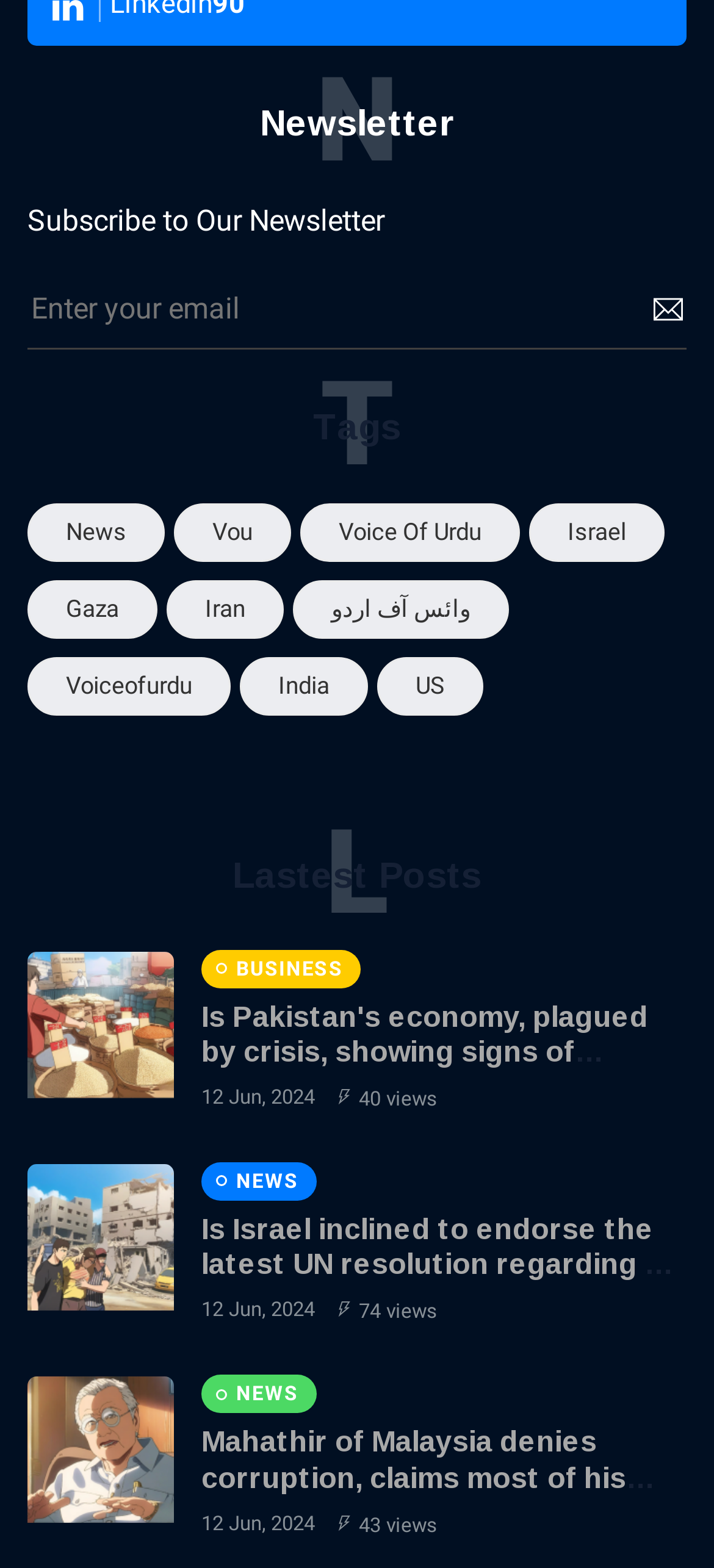Pinpoint the bounding box coordinates of the clickable area necessary to execute the following instruction: "Subscribe to the newsletter". The coordinates should be given as four float numbers between 0 and 1, namely [left, top, right, bottom].

[0.038, 0.129, 0.538, 0.151]